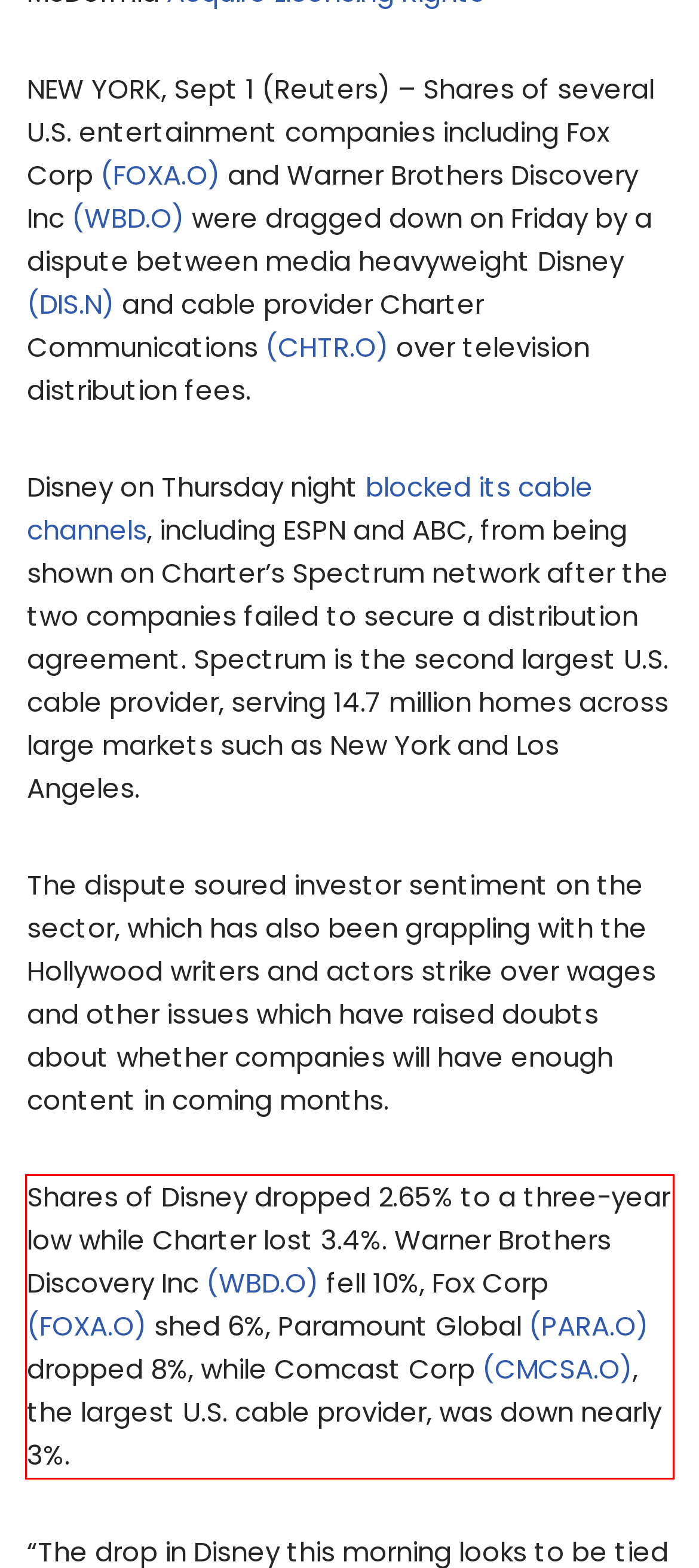From the provided screenshot, extract the text content that is enclosed within the red bounding box.

Shares of Disney dropped 2.65% to a three-year low while Charter lost 3.4%. Warner Brothers Discovery Inc (WBD.O) fell 10%, Fox Corp (FOXA.O) shed 6%, Paramount Global (PARA.O) dropped 8%, while Comcast Corp (CMCSA.O), the largest U.S. cable provider, was down nearly 3%.